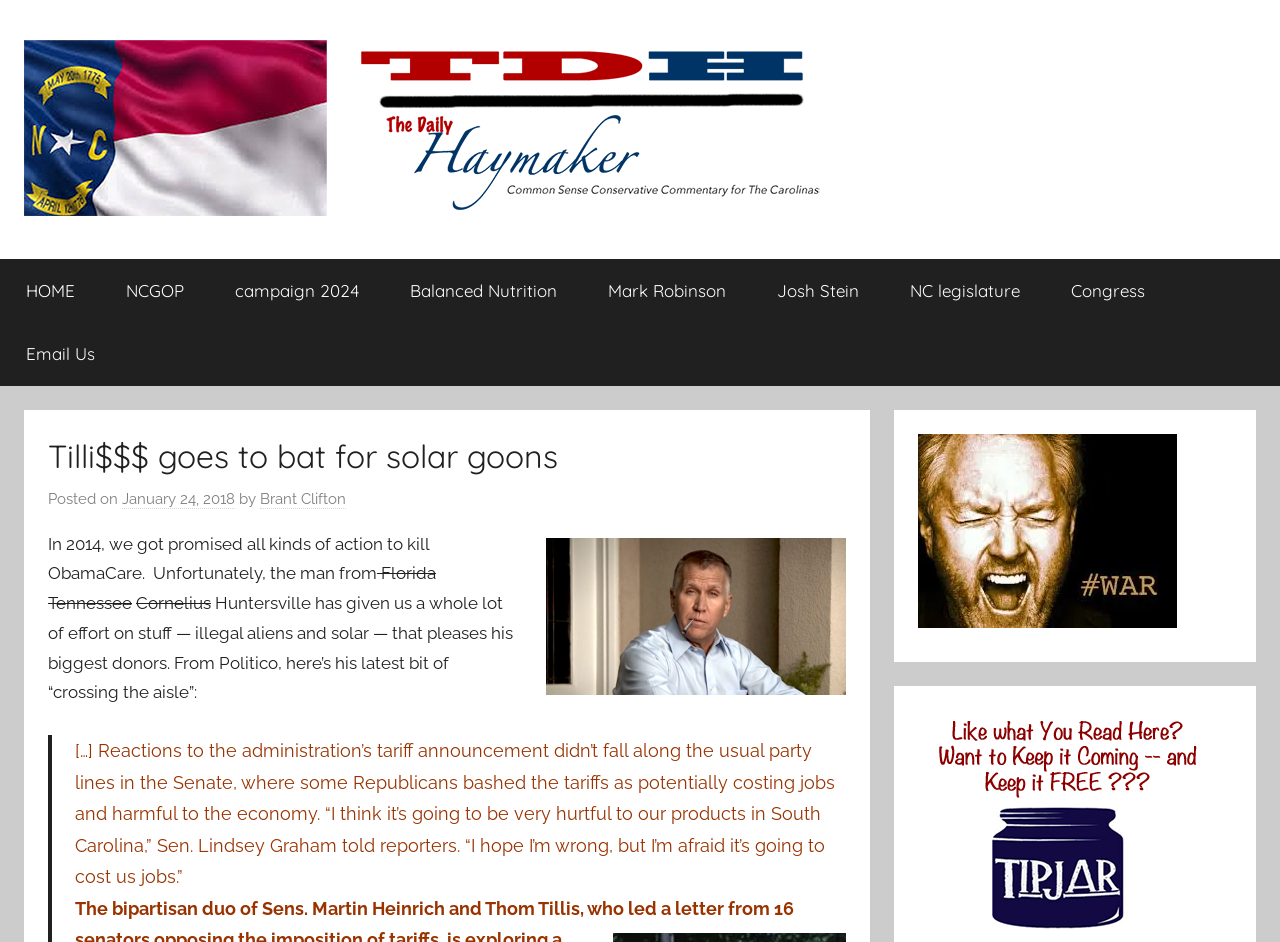Provide the bounding box coordinates of the UI element that matches the description: "Case Login".

None